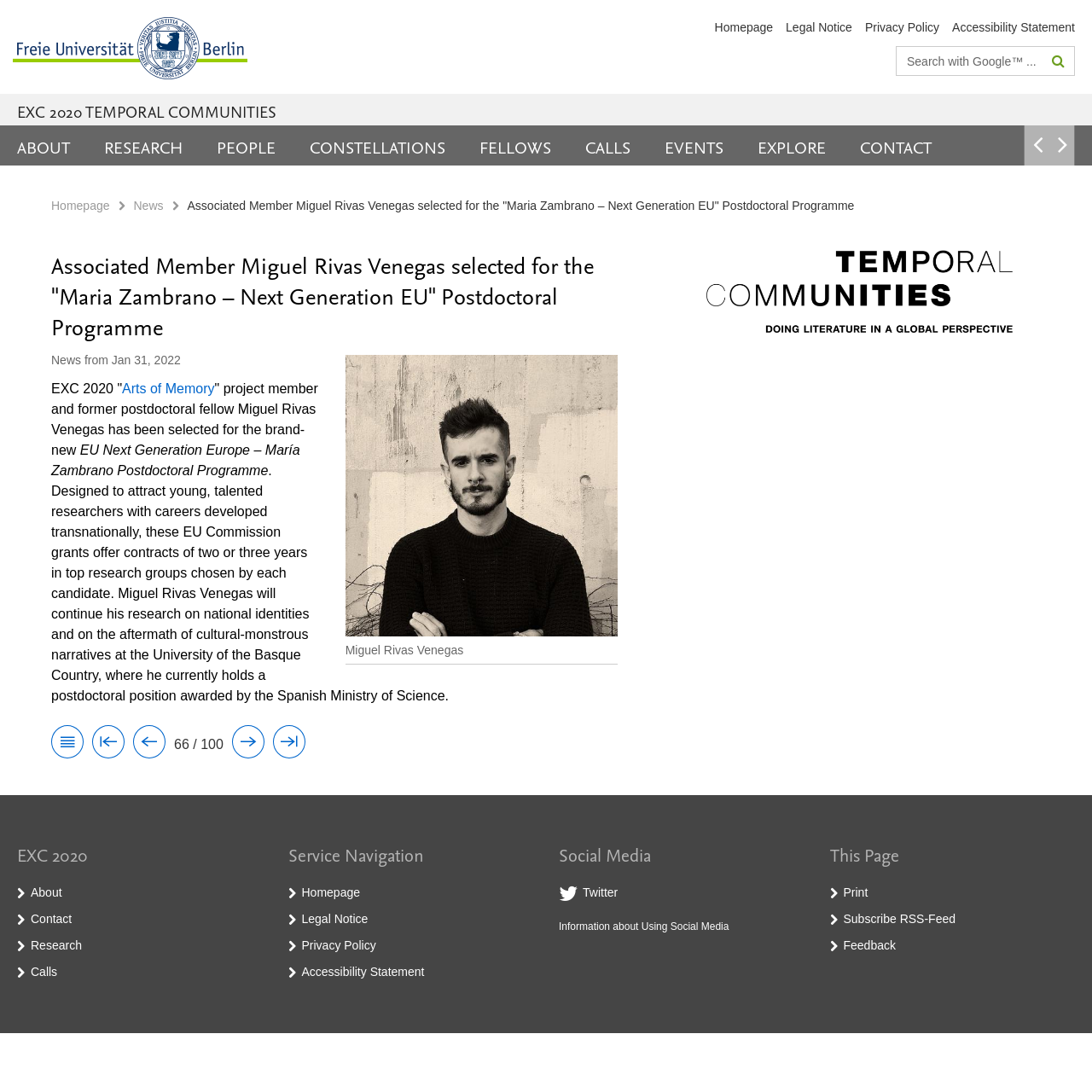Determine the bounding box coordinates for the area that should be clicked to carry out the following instruction: "Follow on Facebook".

None